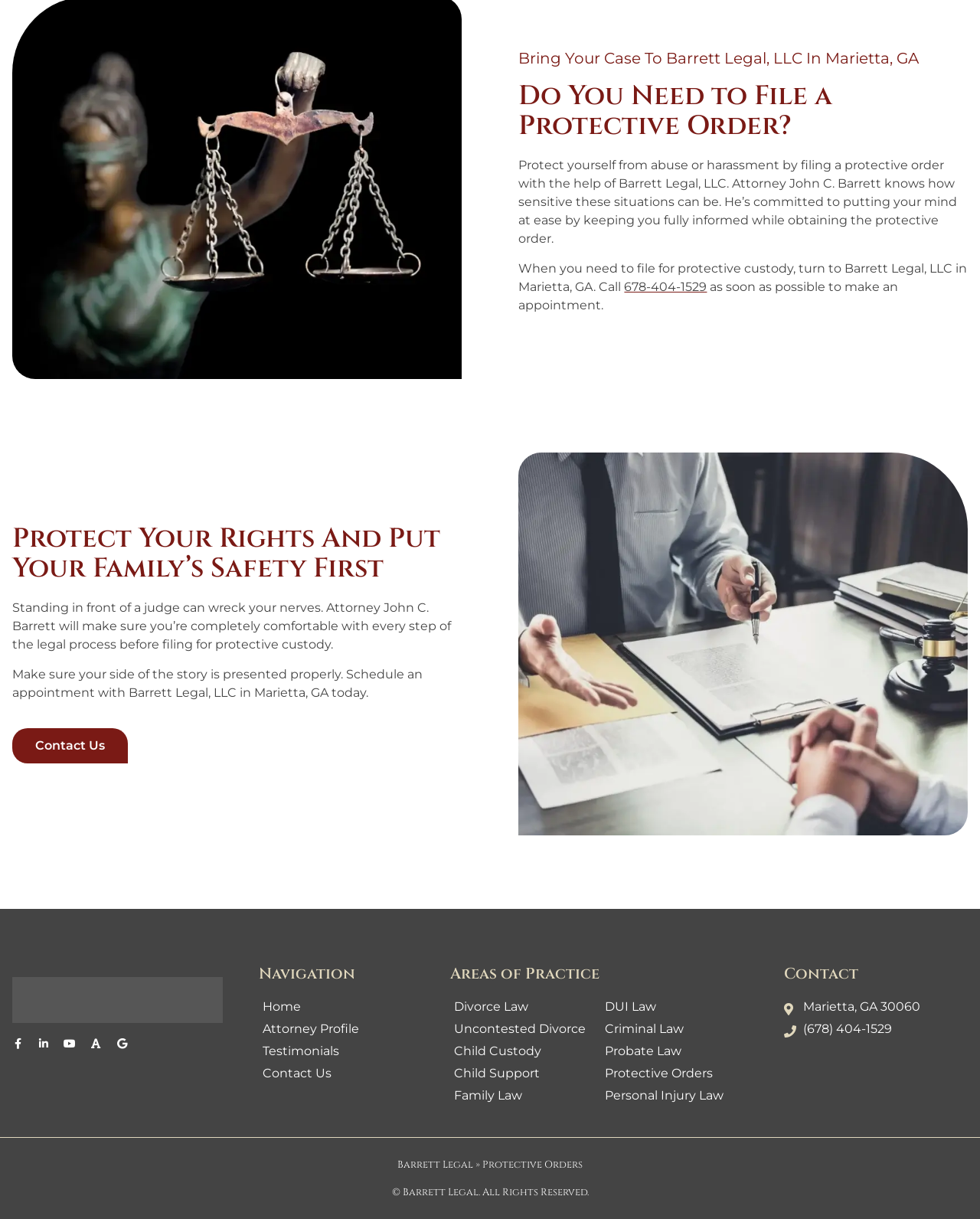Please determine the bounding box coordinates, formatted as (top-left x, top-left y, bottom-right x, bottom-right y), with all values as floating point numbers between 0 and 1. Identify the bounding box of the region described as: Family Law

[0.459, 0.892, 0.597, 0.907]